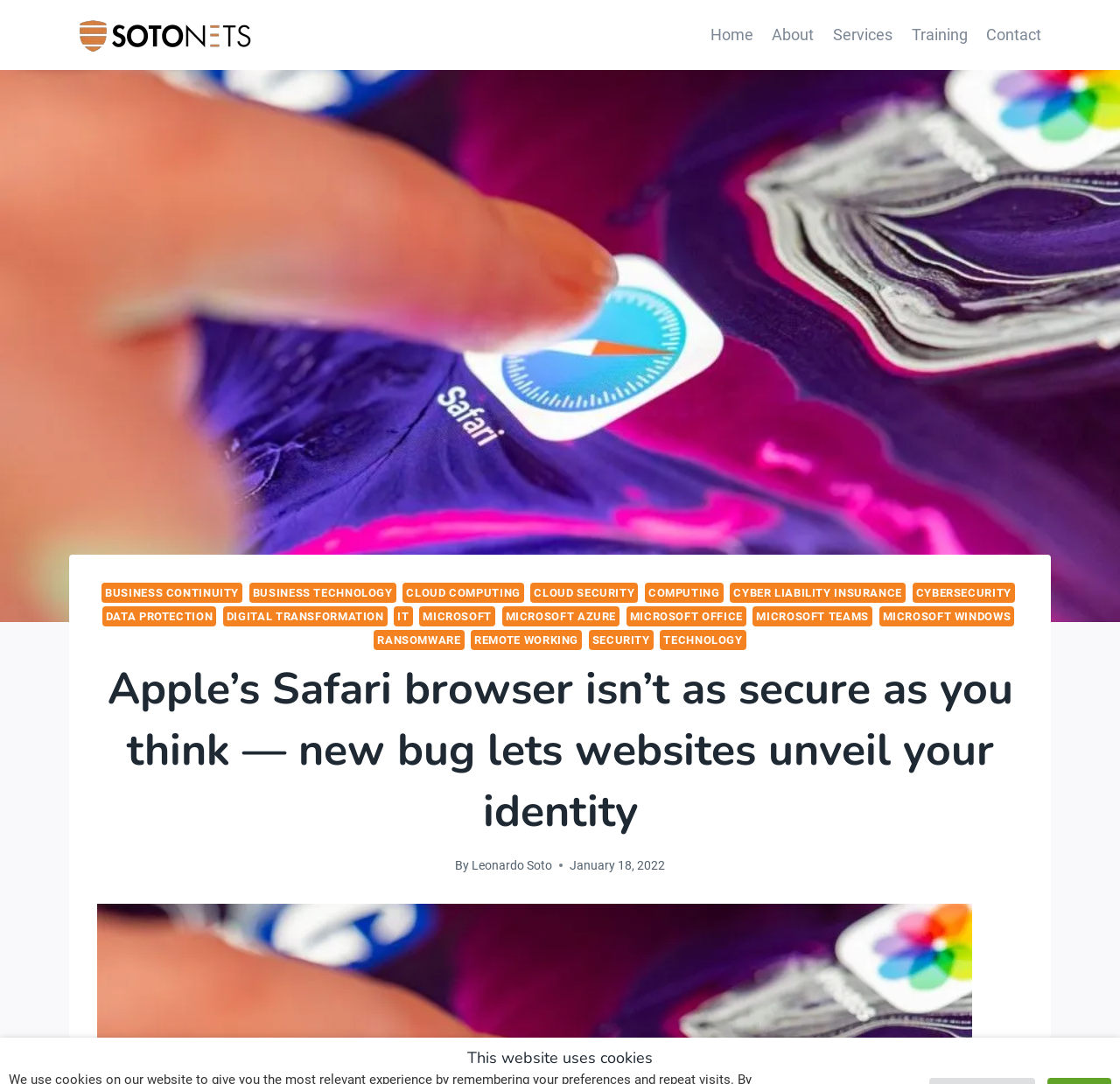When was the article published?
Please provide a detailed and comprehensive answer to the question.

I found the answer by looking at the timestamp below the author credits, where I saw the text 'January 18, 2022'. This suggests that the article was published on January 18, 2022.